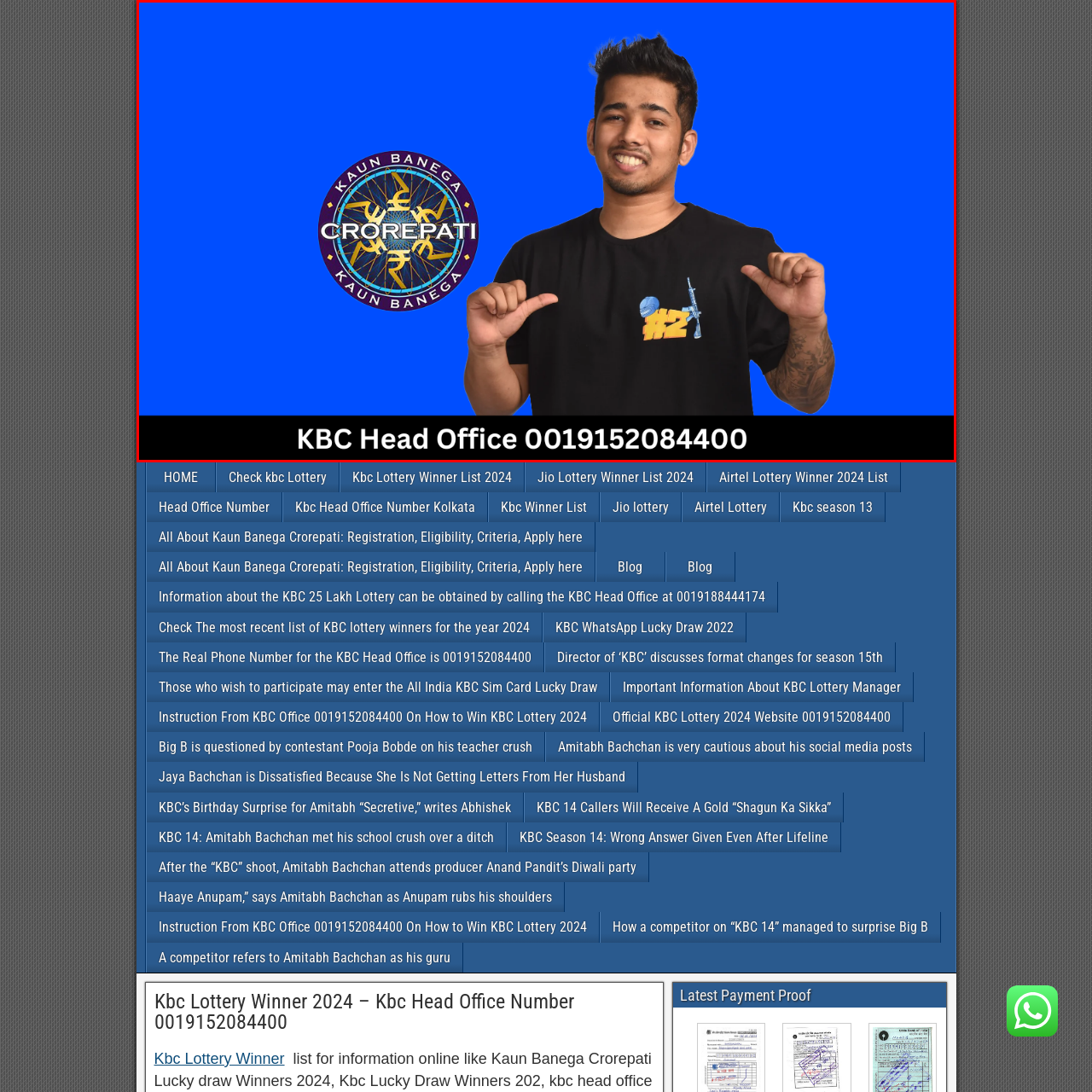What is the purpose of the contact information?
View the portion of the image encircled by the red bounding box and give a one-word or short phrase answer.

inquiries related to KBC lottery